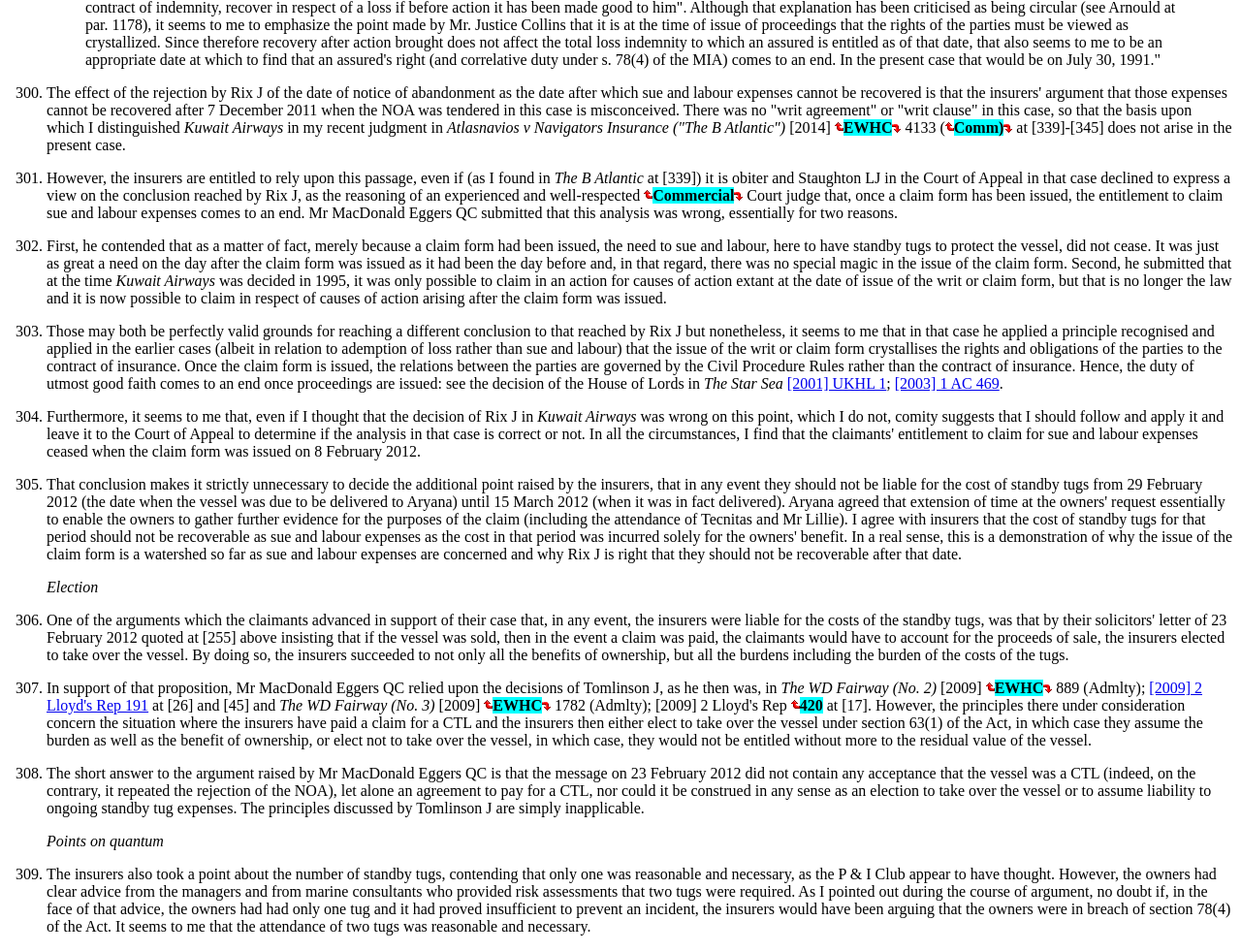What is the abbreviation of 'Commercial Court'?
Please look at the screenshot and answer in one word or a short phrase.

EWHC